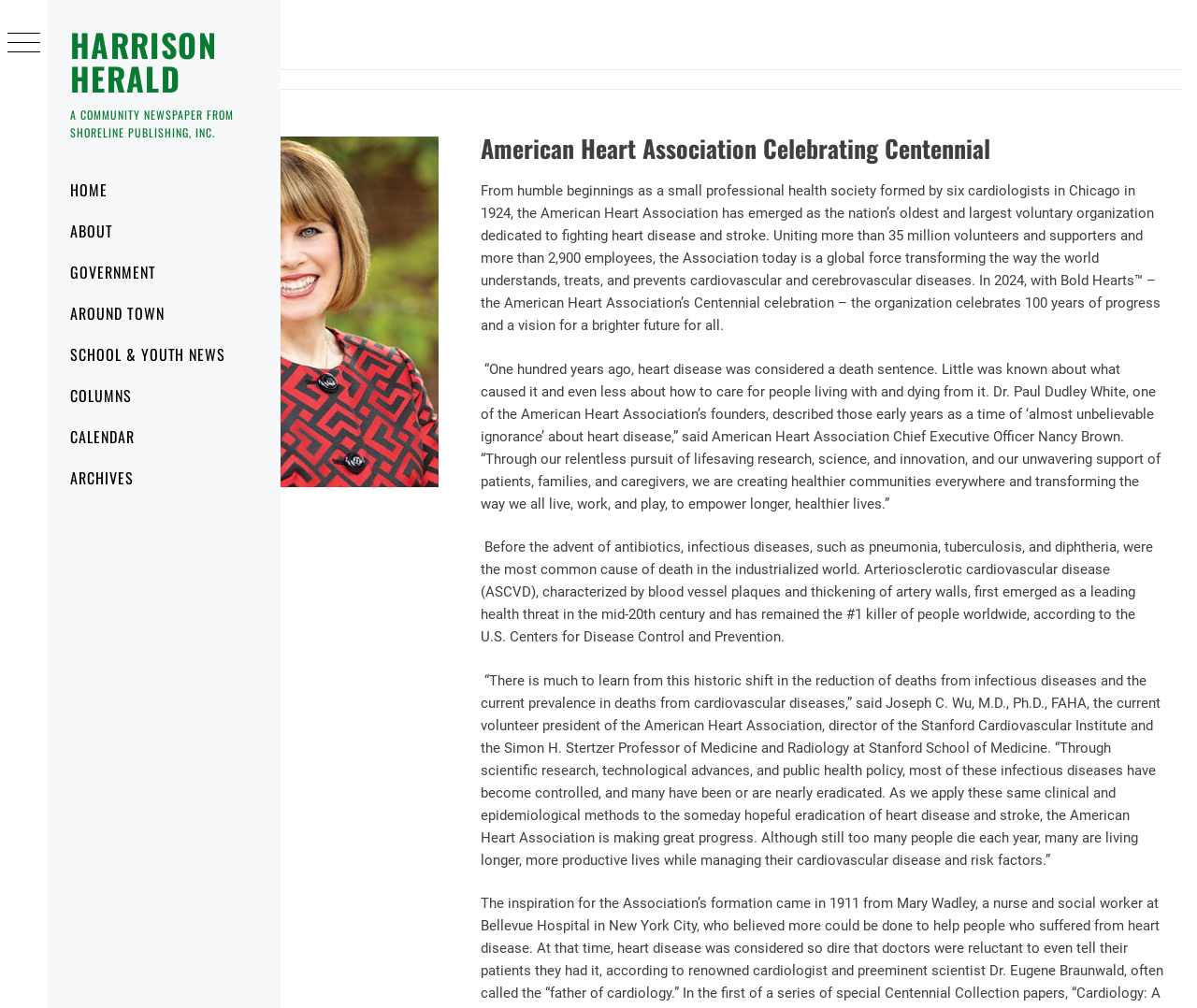Generate a thorough explanation of the webpage's elements.

The webpage is a community newspaper from Shoreline Publishing, Inc., titled "Harrison Herald". At the top, there is a small link on the left and a larger link with the title "HARRISON HERALD" on the right. Below the title, there is a static text describing the newspaper as "A COMMUNITY NEWSPAPER FROM SHORELINE PUBLISHING, INC.".

On the left side, there is a vertical navigation menu with 7 links: "HOME", "ABOUT", "GOVERNMENT", "AROUND TOWN", "SCHOOL & YOUTH NEWS", "COLUMNS", and "CALENDAR", followed by "ARCHIVES" at the bottom.

On the right side, there is a breadcrumbs navigation with two links: "HOME" and "/ AW0224-2". Below the breadcrumbs, there is a main article with a heading "American Heart Association Celebrating Centennial". The article consists of three paragraphs of static text, describing the history and progress of the American Heart Association in fighting heart disease and stroke. The text is quite lengthy and includes quotes from the organization's CEO and president.